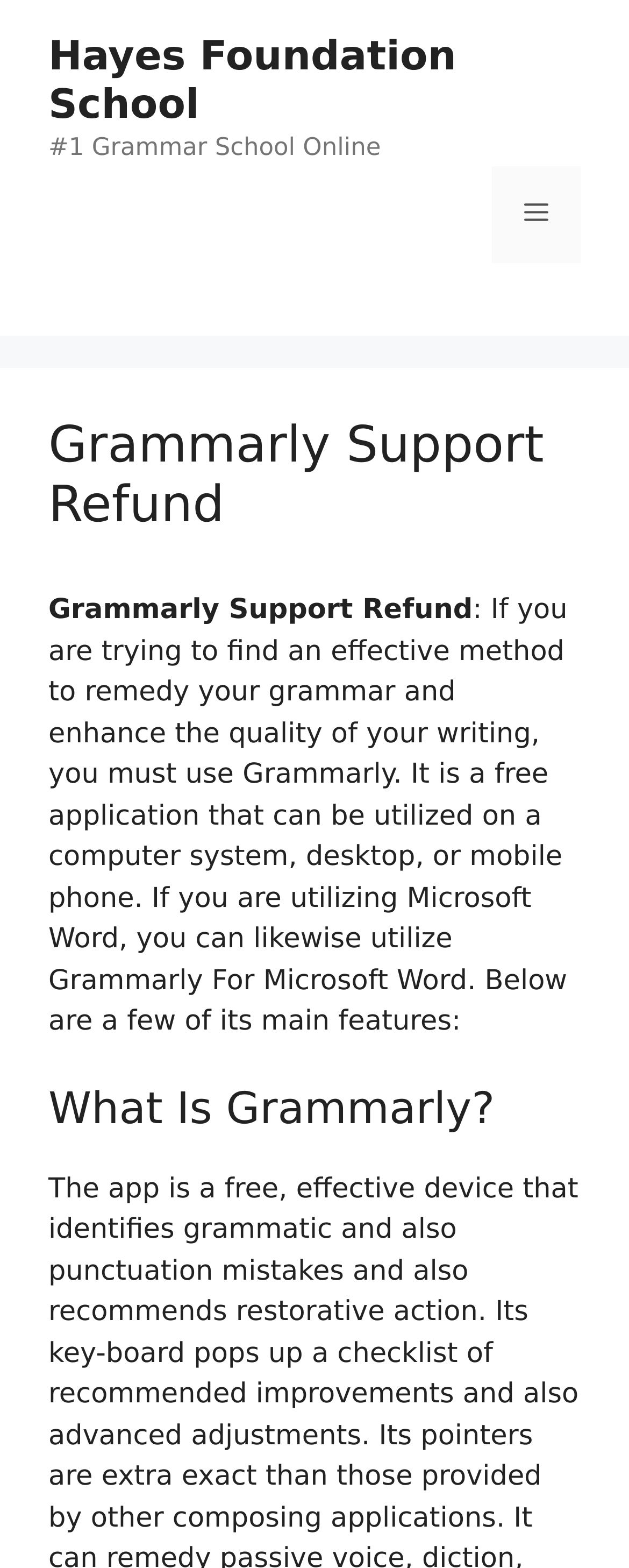Produce a meticulous description of the webpage.

The webpage is about Grammarly Support Refund, with a prominent banner at the top that spans the entire width of the page. Below the banner, there is a link to "Hayes Foundation School" on the left side, accompanied by a static text "#1 Grammar School Online" next to it. On the right side, there is a navigation menu toggle button labeled "Menu" that, when expanded, controls the primary menu.

Below the navigation menu, there is a header section that occupies most of the page width, containing a heading that reads "Grammarly Support Refund". Following this heading, there is a block of text that summarizes the benefits of using Grammarly, a free application that can be used on various devices, including computers, desktops, and mobile phones. The text also mentions its compatibility with Microsoft Word.

Further down, there is another heading that asks "What Is Grammarly?", which appears to be a section that provides more information about the application. Overall, the webpage has a clear structure, with a focus on promoting Grammarly and its features.